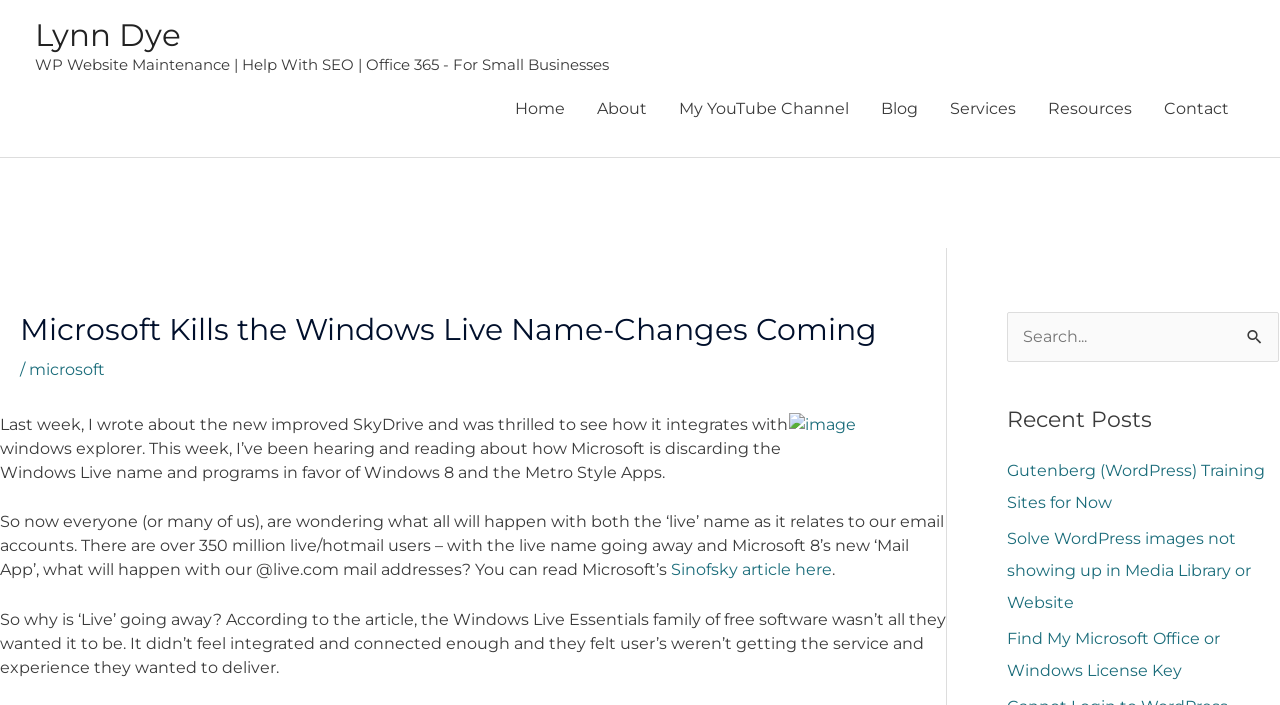Utilize the information from the image to answer the question in detail:
What is the name of the new mail app?

The article mentions that Microsoft 8 is introducing a new 'Mail App' which will replace the existing mail service, and users are wondering what will happen to their @live.com mail addresses.